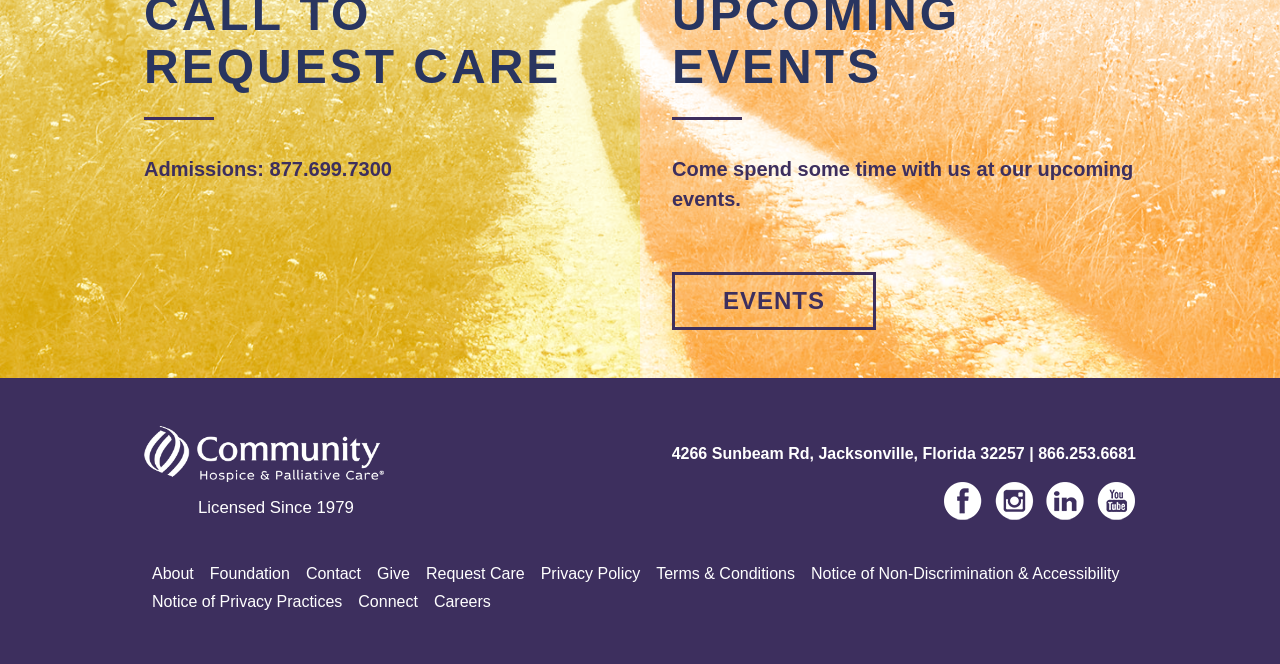Please provide the bounding box coordinates for the element that needs to be clicked to perform the following instruction: "Call the admissions office". The coordinates should be given as four float numbers between 0 and 1, i.e., [left, top, right, bottom].

[0.211, 0.239, 0.306, 0.272]